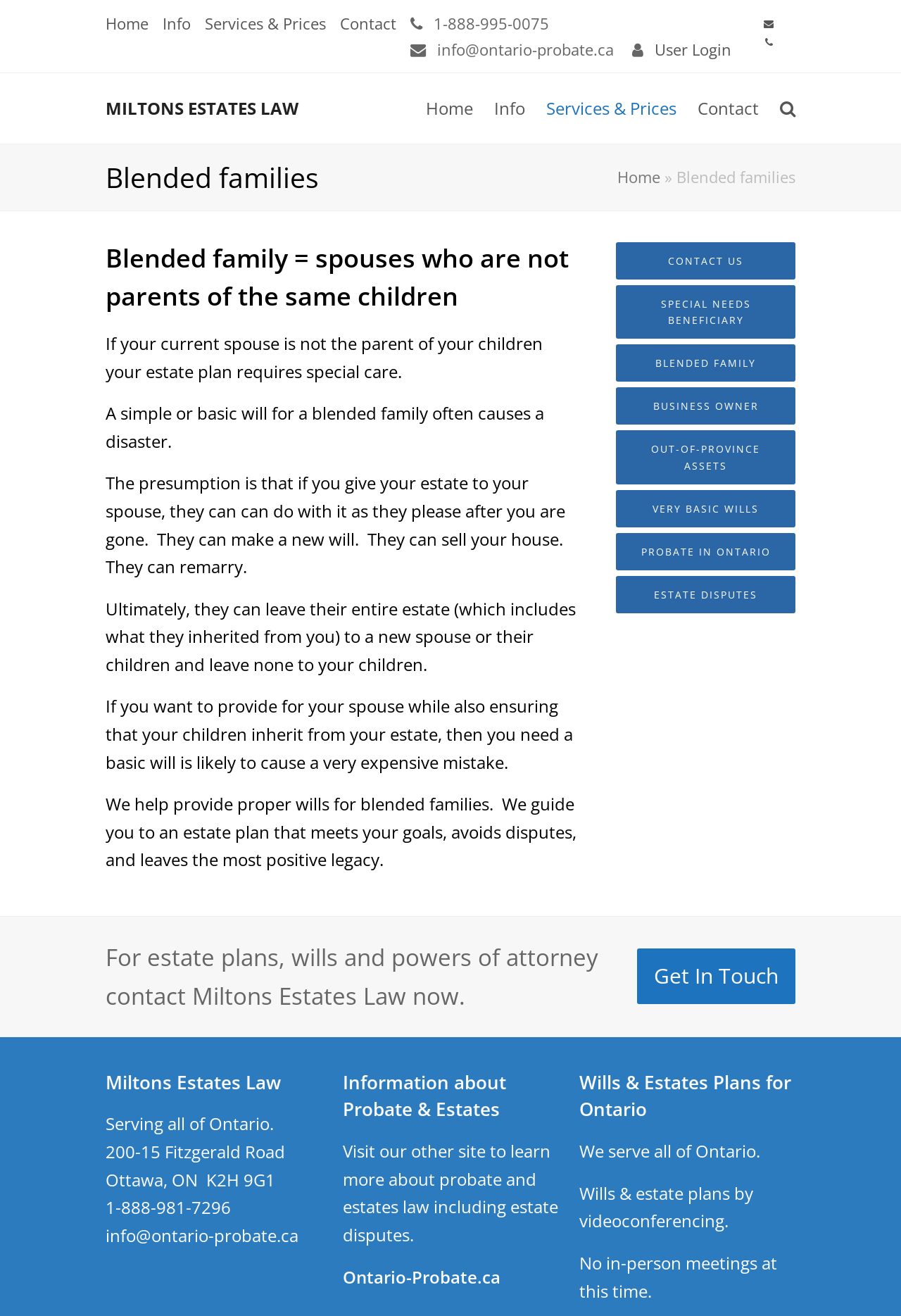Locate the bounding box coordinates of the element that should be clicked to fulfill the instruction: "Click on the 'Home' link".

[0.117, 0.01, 0.165, 0.026]